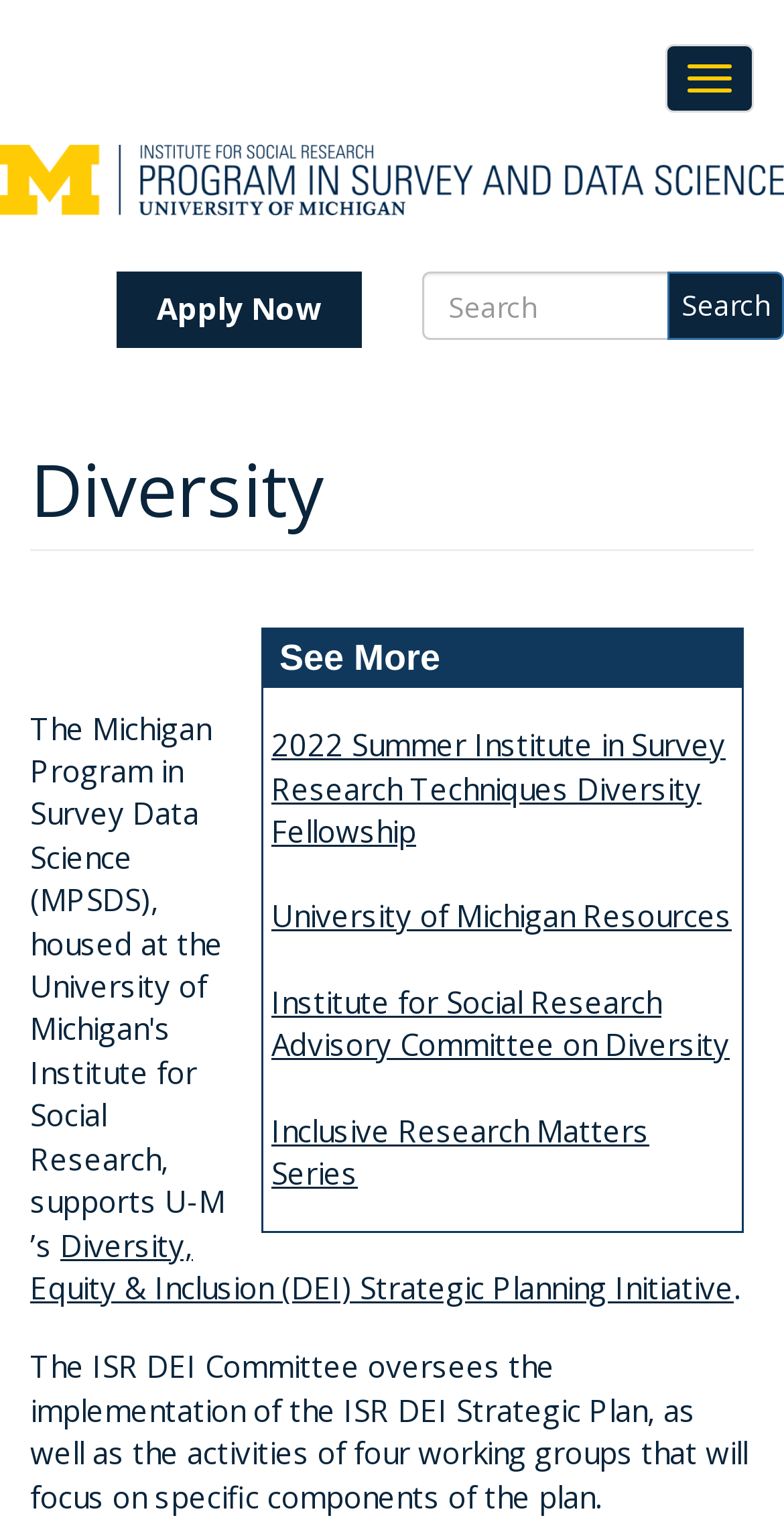Locate the bounding box for the described UI element: "June 2017". Ensure the coordinates are four float numbers between 0 and 1, formatted as [left, top, right, bottom].

None